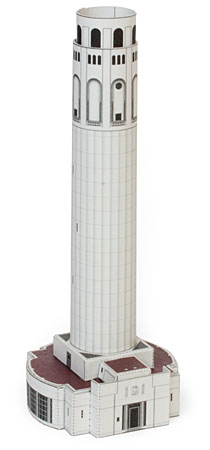Detail every visible element in the image extensively.

This image showcases a meticulously crafted paper model of Coit Tower, a well-known landmark located atop Telegraph Hill in San Francisco. The model is designed to a scale of 1:750, measuring approximately 3.5 inches in height. It features the tower's distinctive art-deco architecture, characterized by its tall, cylindrical shape and elegant detailing, including the circular base and windows reminiscent of the original structure completed in 1933. The model reflects the architectural vision of Arthur Brown Jr. and honors Lillie Hitchcock Coit, who bequeathed part of her estate for the city's beautification efforts. This representation serves as both a tribute to the historical significance of Coit Tower and a charming collectible for enthusiasts of architectural models.